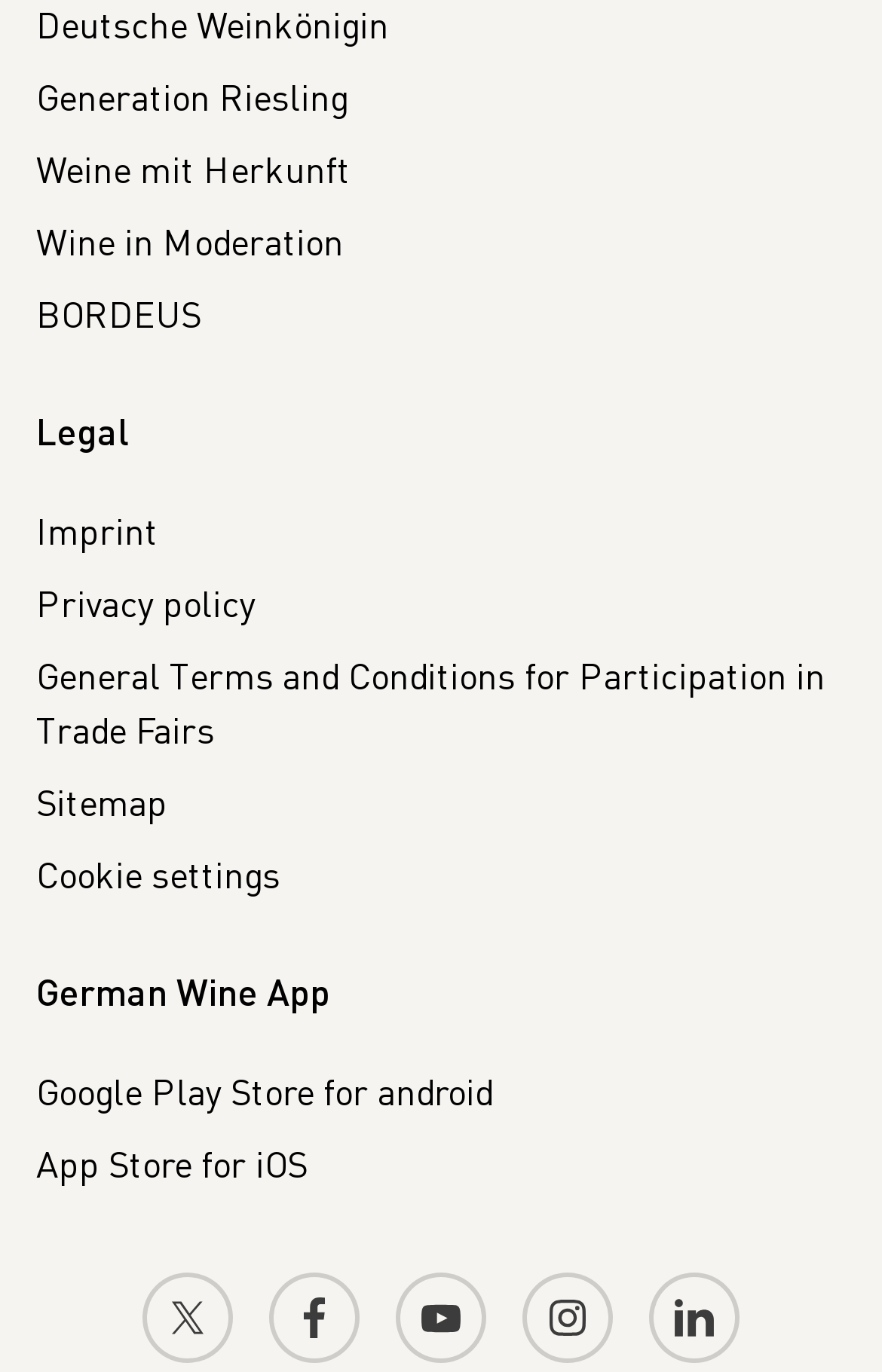Please examine the image and answer the question with a detailed explanation:
What is the last link in the Legal section?

I looked at the Legal section and found the links Imprint, Privacy policy, General Terms and Conditions for Participation in Trade Fairs, and Sitemap. The last link in this section is Sitemap.